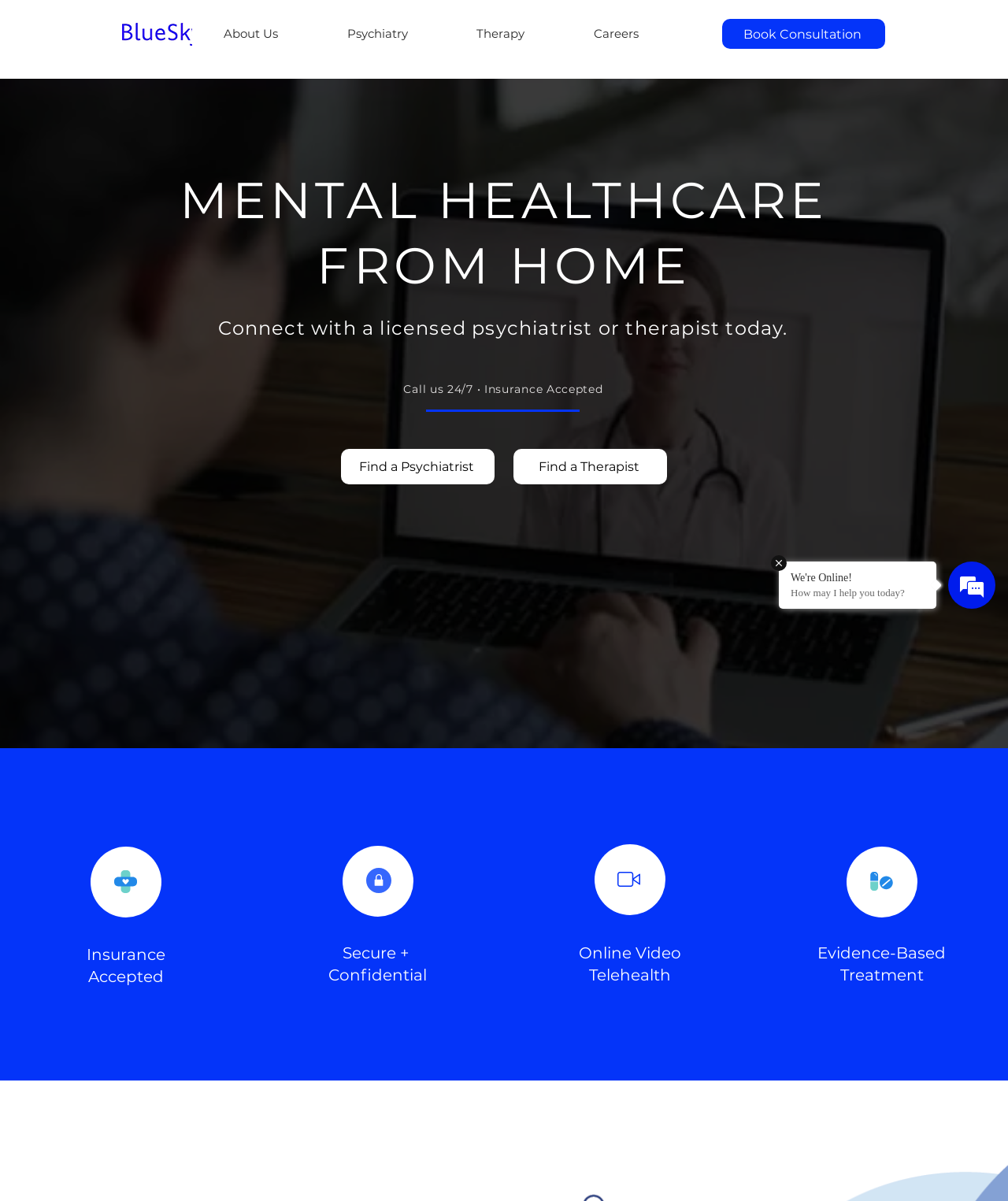What is the call-to-action for booking a consultation?
Answer the question with a thorough and detailed explanation.

The prominent call-to-action on the webpage is 'Call us 24/7 • Insurance Accepted', which suggests that users can book a consultation by calling the provided phone number at any time.